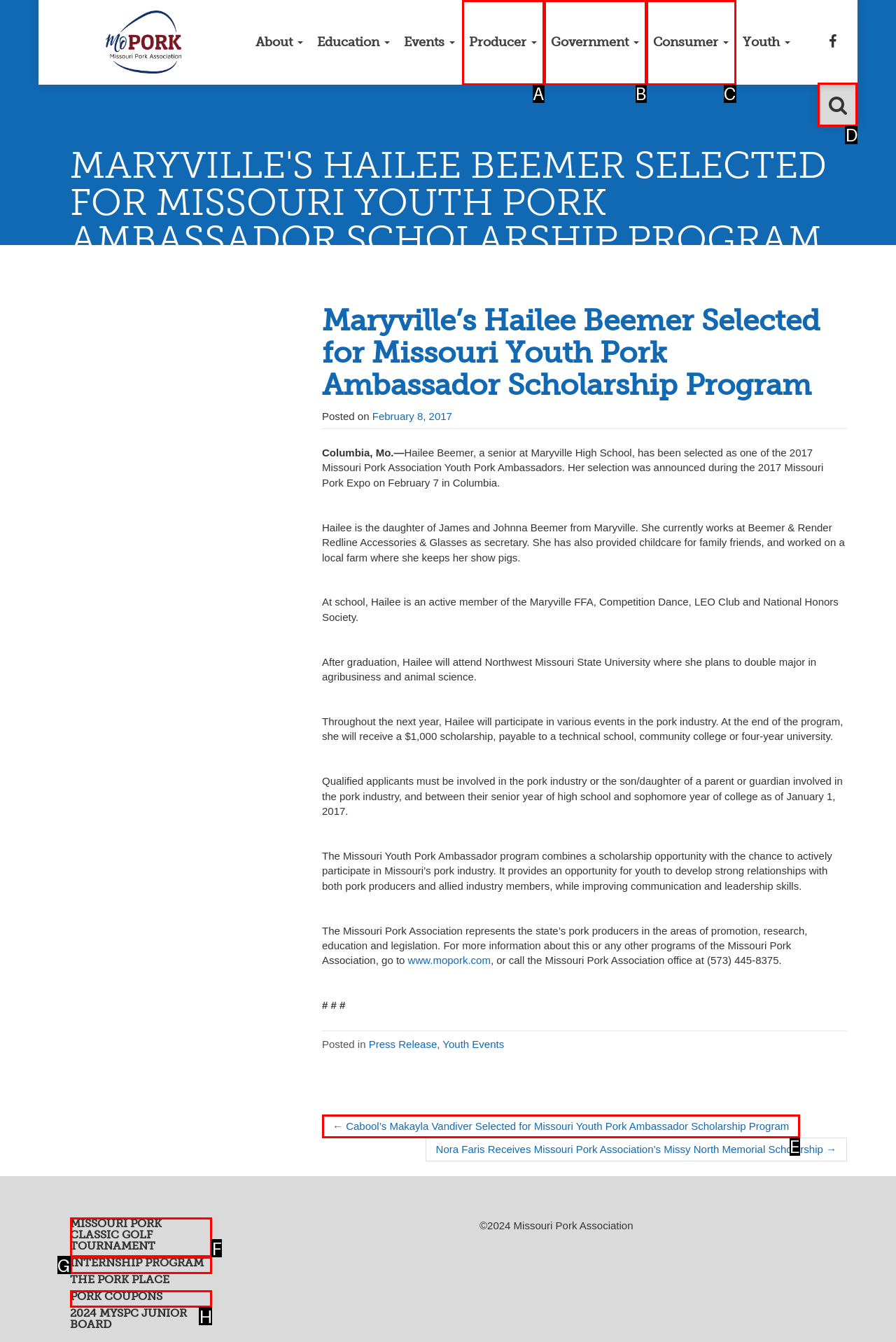Select the correct option from the given choices to perform this task: Search. Provide the letter of that option.

D